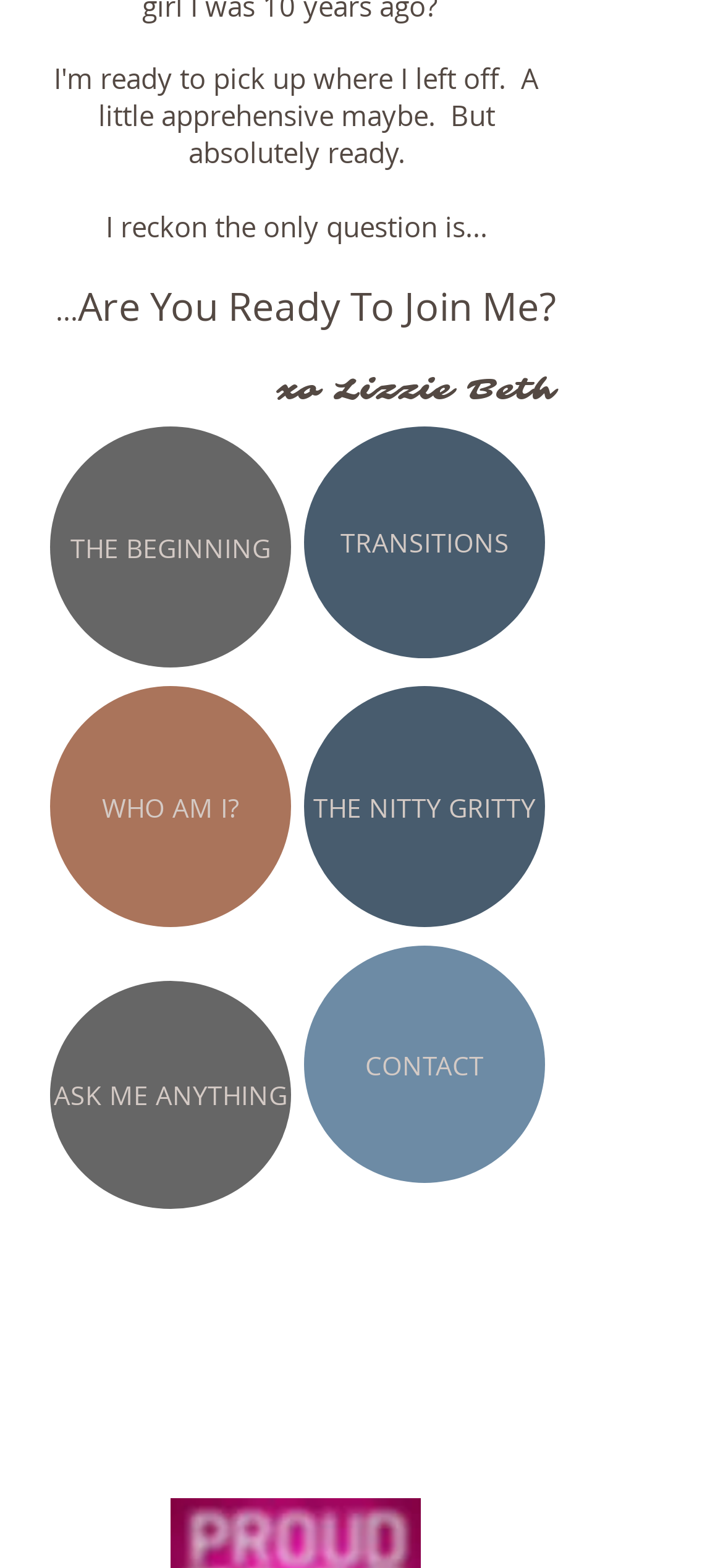Based on the description "WHO AM I?", find the bounding box of the specified UI element.

[0.069, 0.438, 0.403, 0.592]